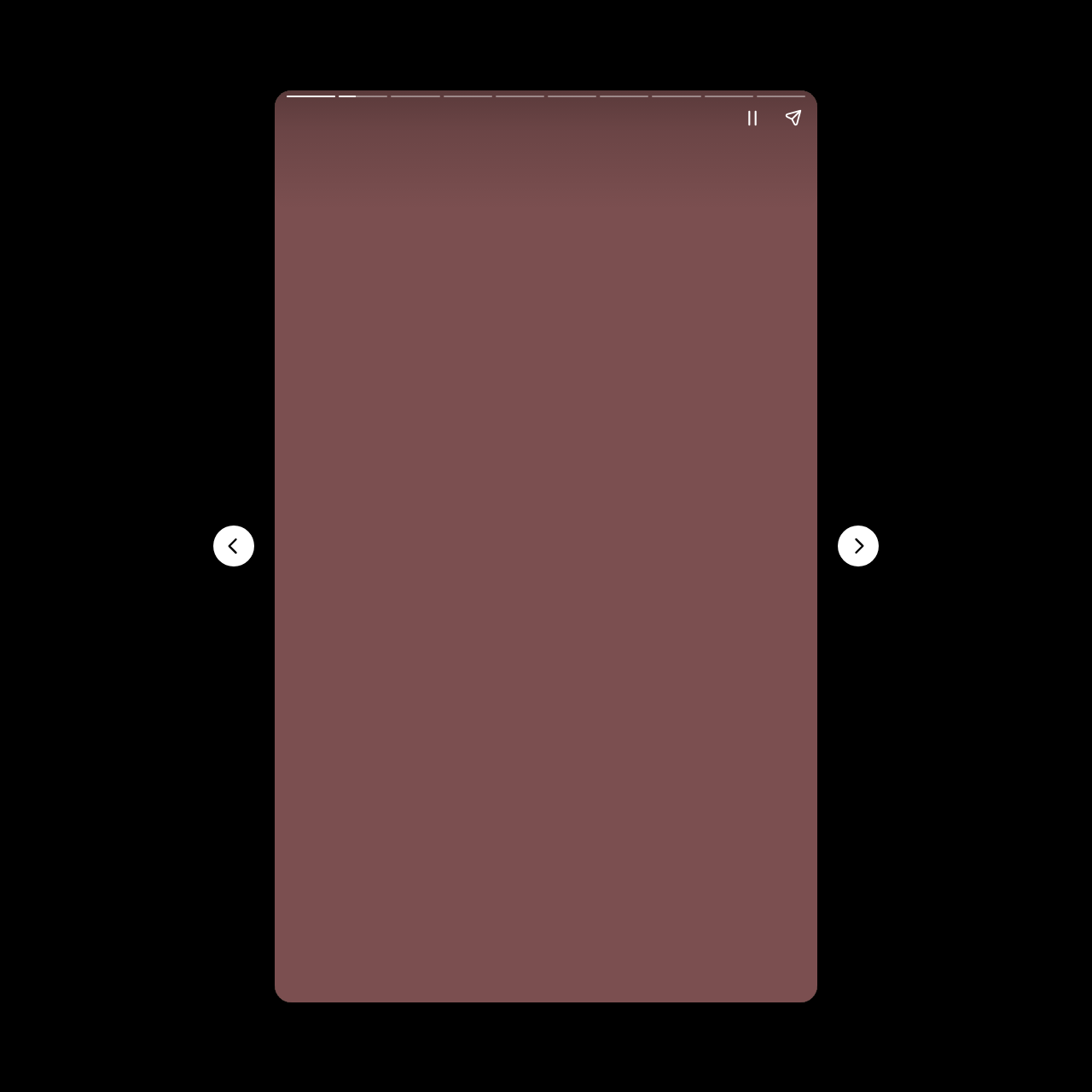What can be shared using the 'Share story' button?
Utilize the image to construct a detailed and well-explained answer.

The 'Share story' button is likely used to share the content or the story being displayed, allowing the user to share it with others.